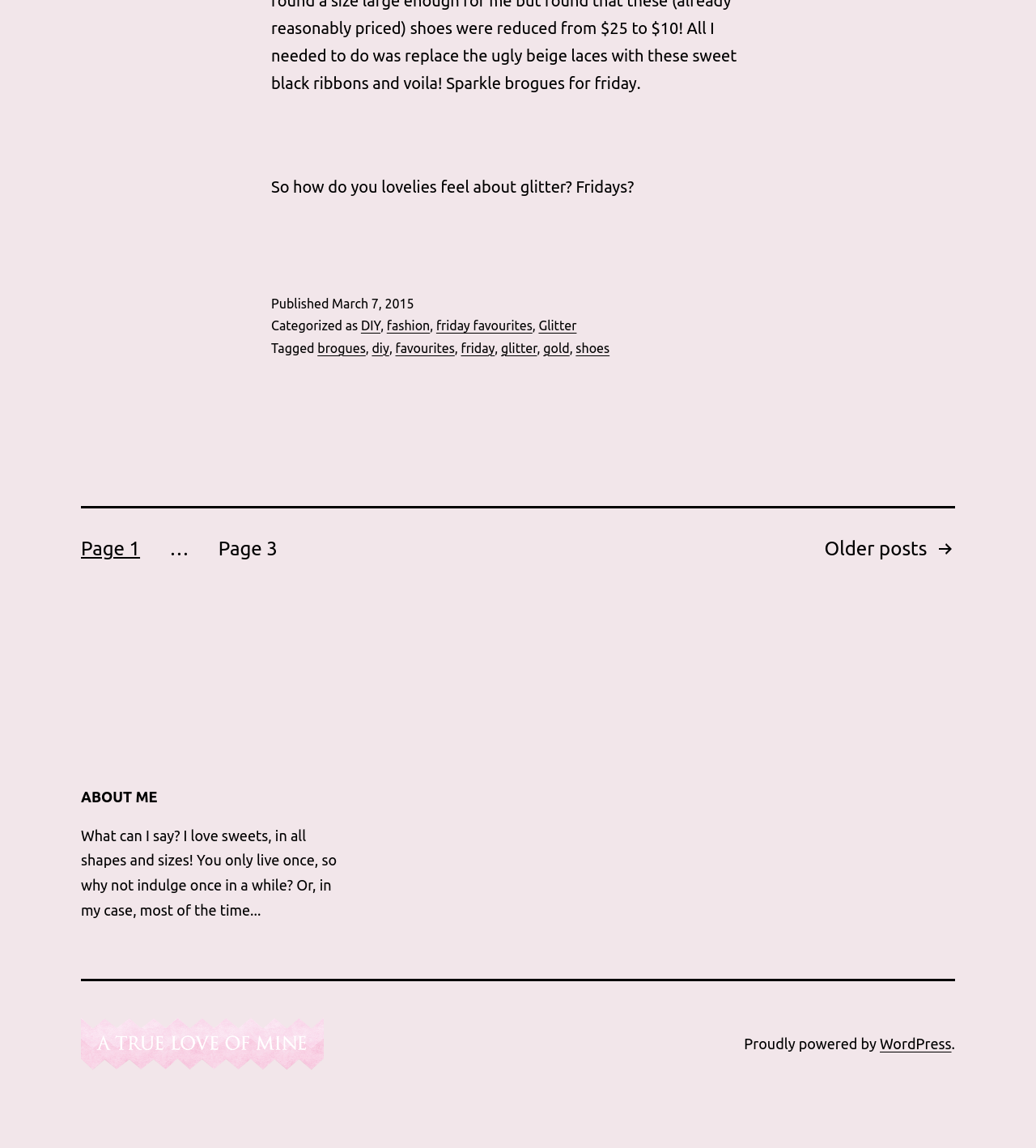Answer the question below with a single word or a brief phrase: 
What is the category of the post?

DIY, fashion, friday favourites, Glitter